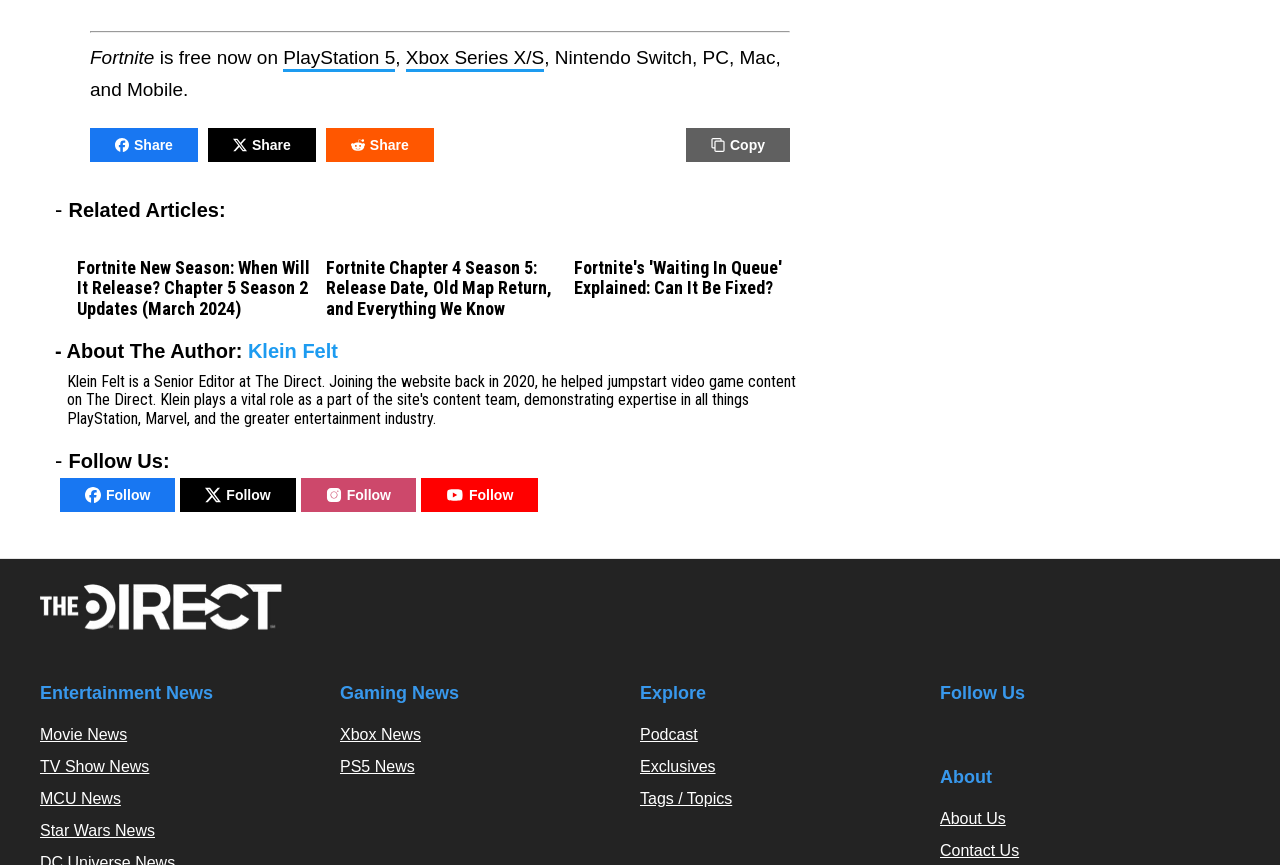Please look at the image and answer the question with a detailed explanation: What is the name of the website?

The answer can be found in the top-left corner of the webpage, where the website's logo 'The Direct' is displayed.